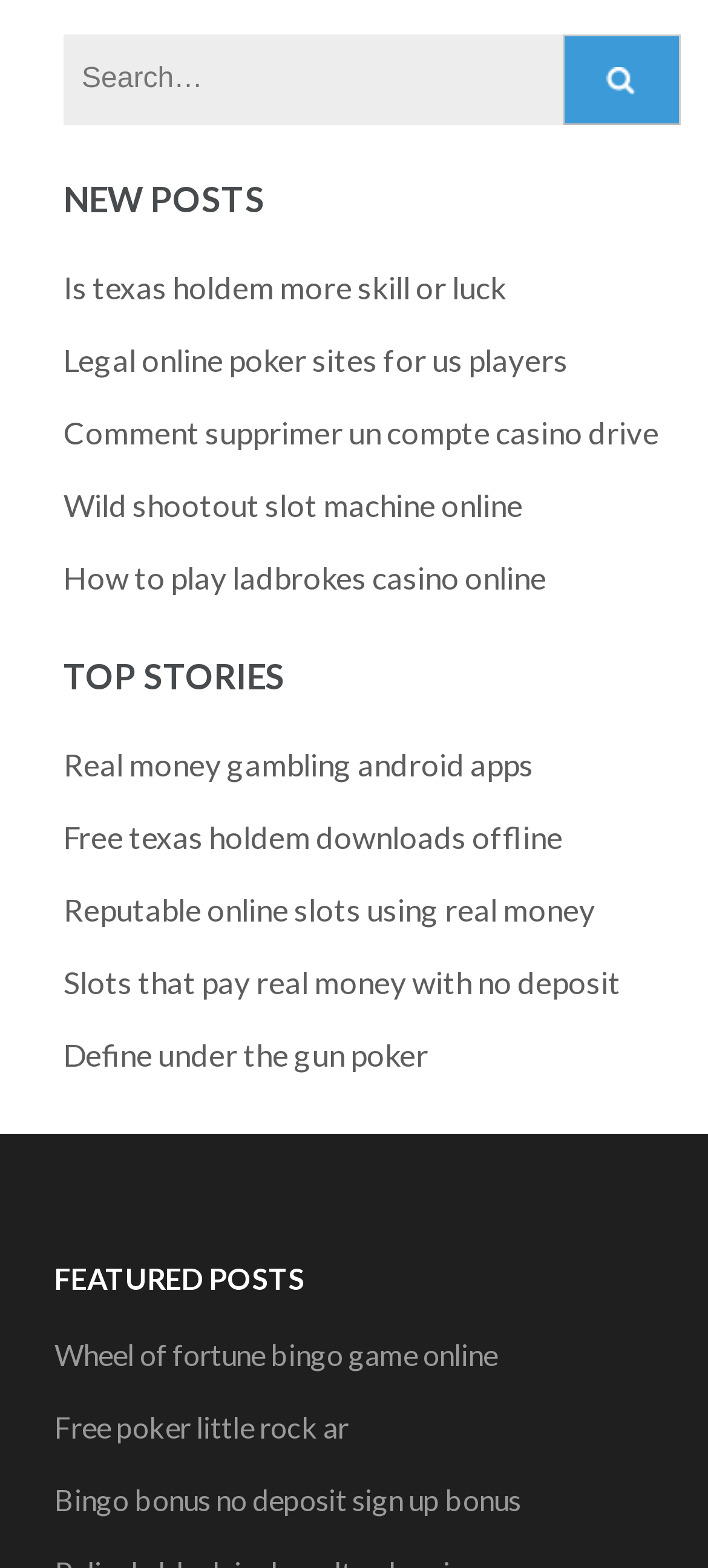Identify the bounding box coordinates of the clickable region required to complete the instruction: "View 'Is texas holdem more skill or luck' post". The coordinates should be given as four float numbers within the range of 0 and 1, i.e., [left, top, right, bottom].

[0.09, 0.171, 0.715, 0.195]